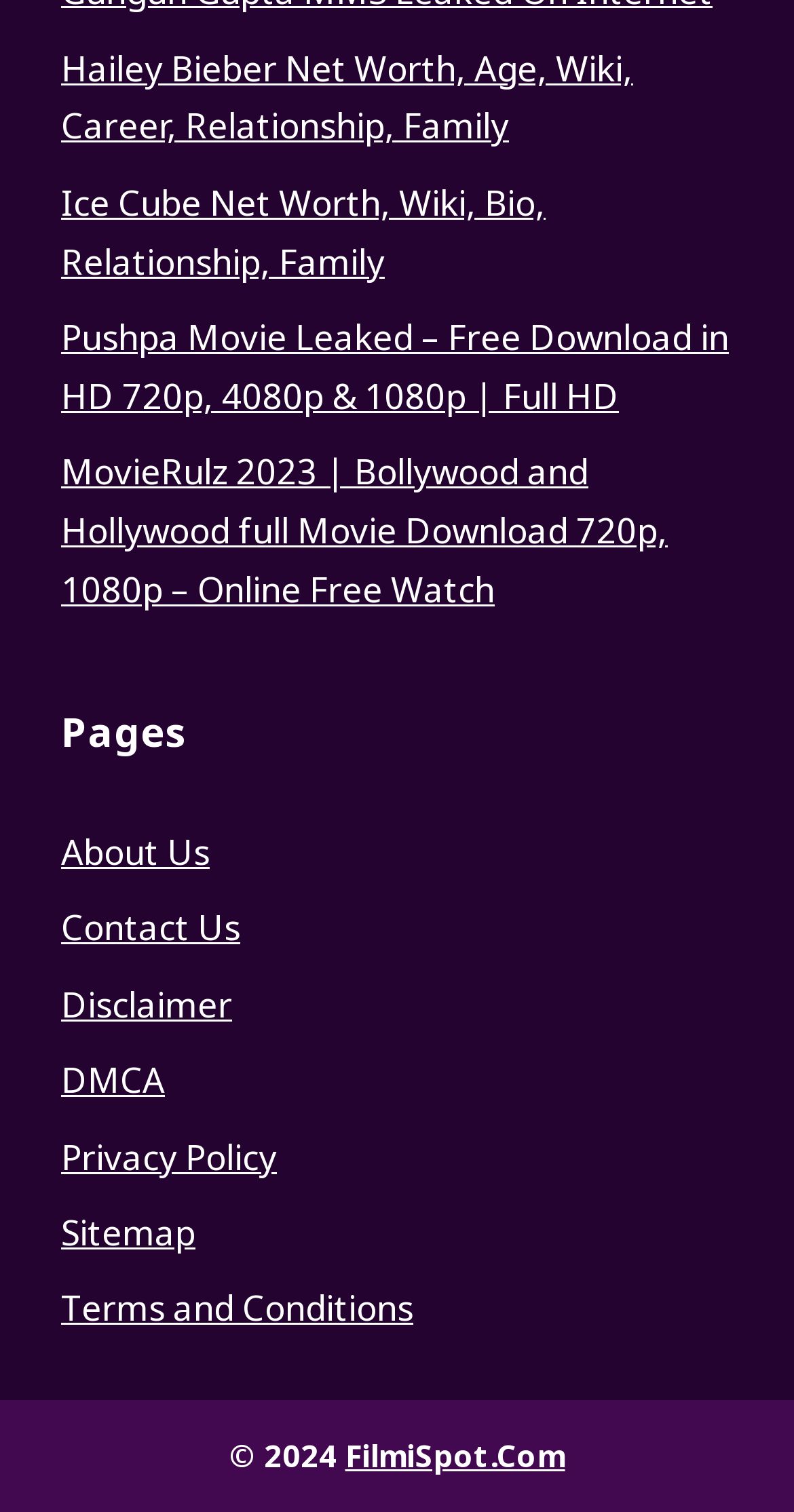What is the year mentioned in the copyright text?
Using the image, answer in one word or phrase.

2024